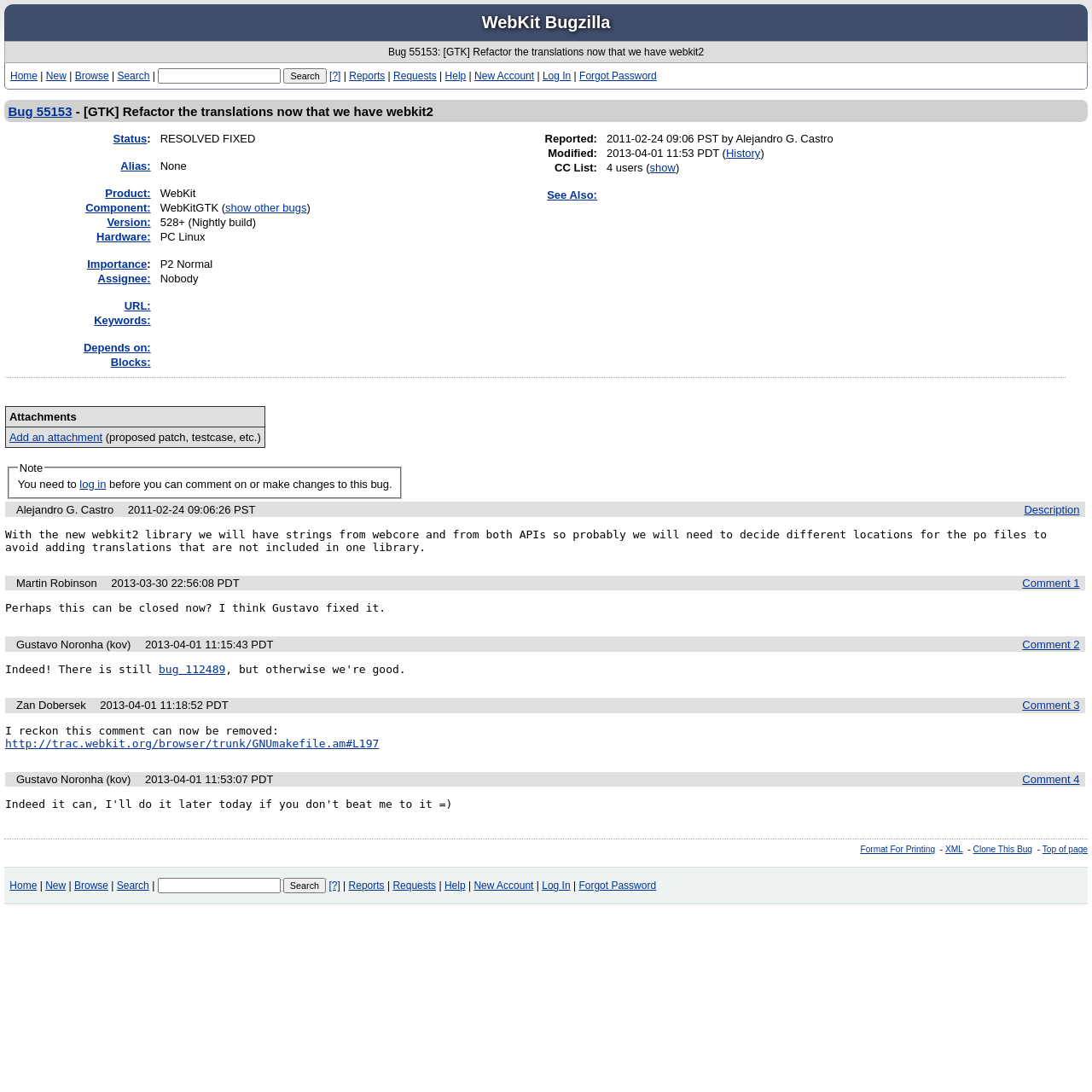Using the element description provided, determine the bounding box coordinates in the format (top-left x, top-left y, bottom-right x, bottom-right y). Ensure that all values are floating point numbers between 0 and 1. Element description: aria-label="Email*" name="email" placeholder="Email*"

None